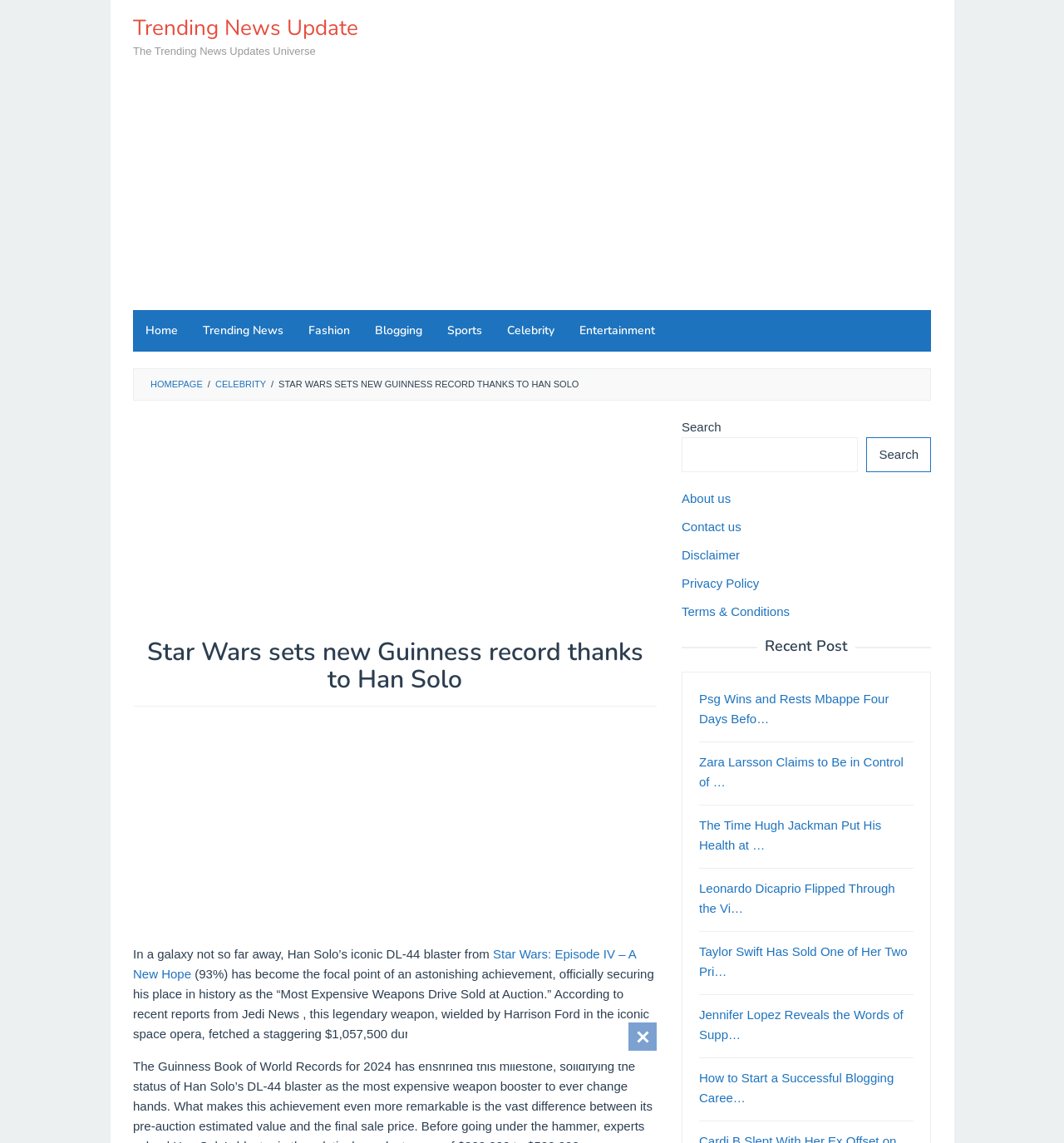Determine the bounding box for the UI element that matches this description: "Privacy Policy".

[0.641, 0.504, 0.714, 0.516]